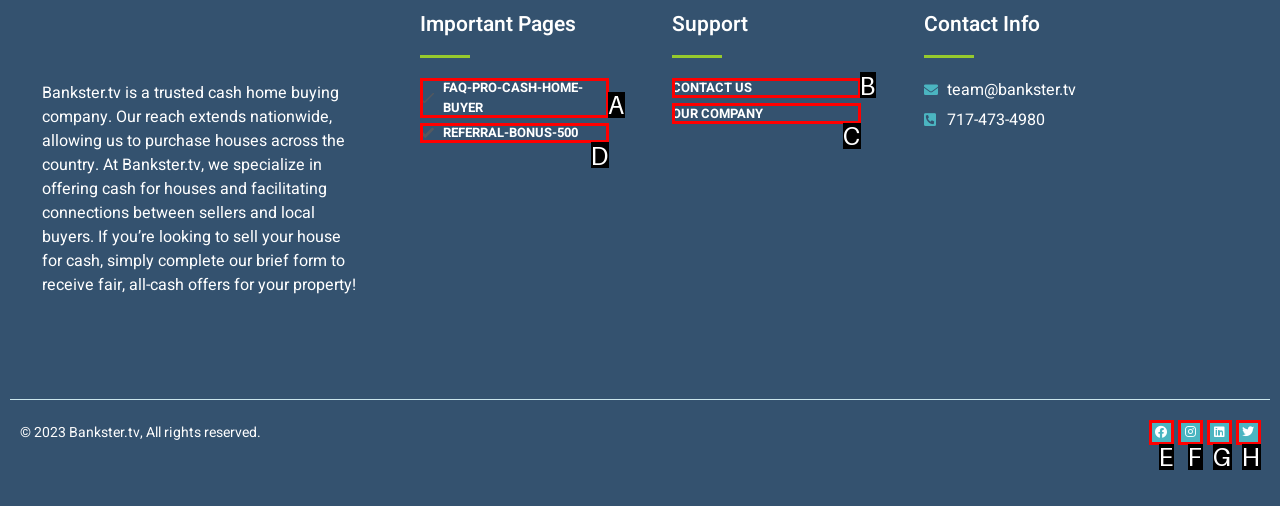Identify the option that corresponds to the given description: Contact Us. Reply with the letter of the chosen option directly.

B